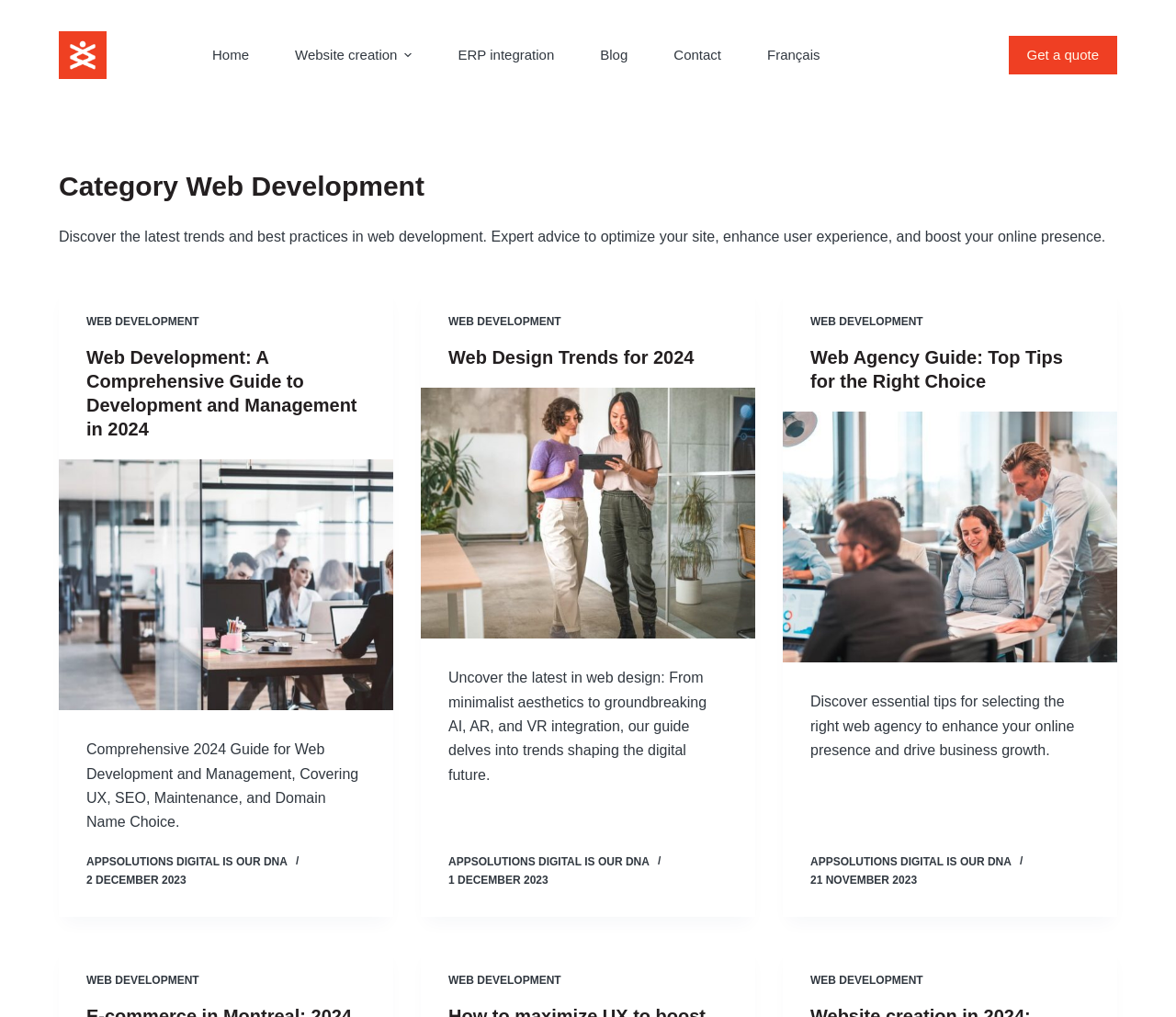What is the language of the 'Français' menu item?
Using the image, elaborate on the answer with as much detail as possible.

The 'Français' menu item is likely a language option, and based on the text, it is clear that the language is French.